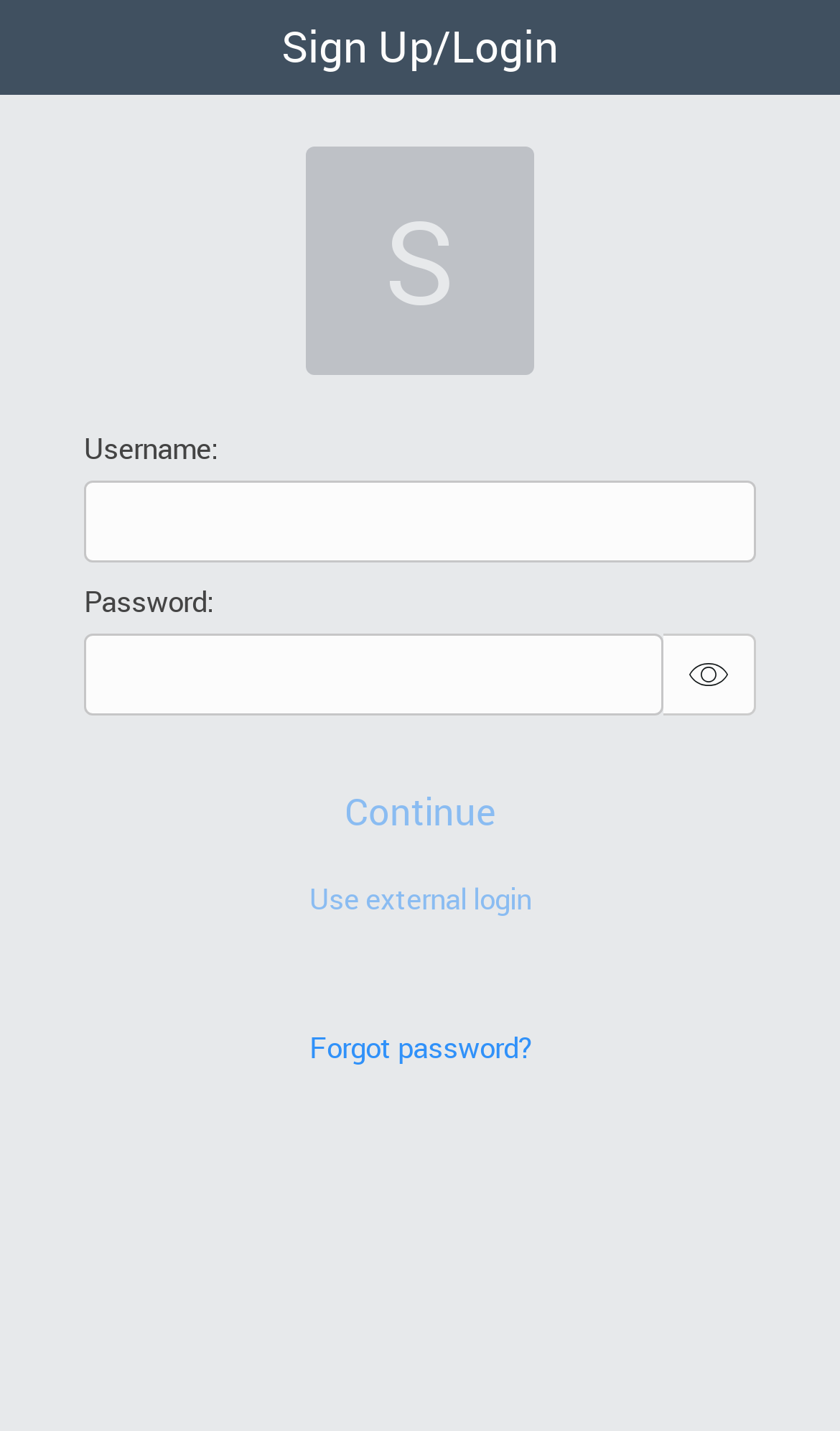Answer the question below with a single word or a brief phrase: 
How many input fields are there for login credentials?

2